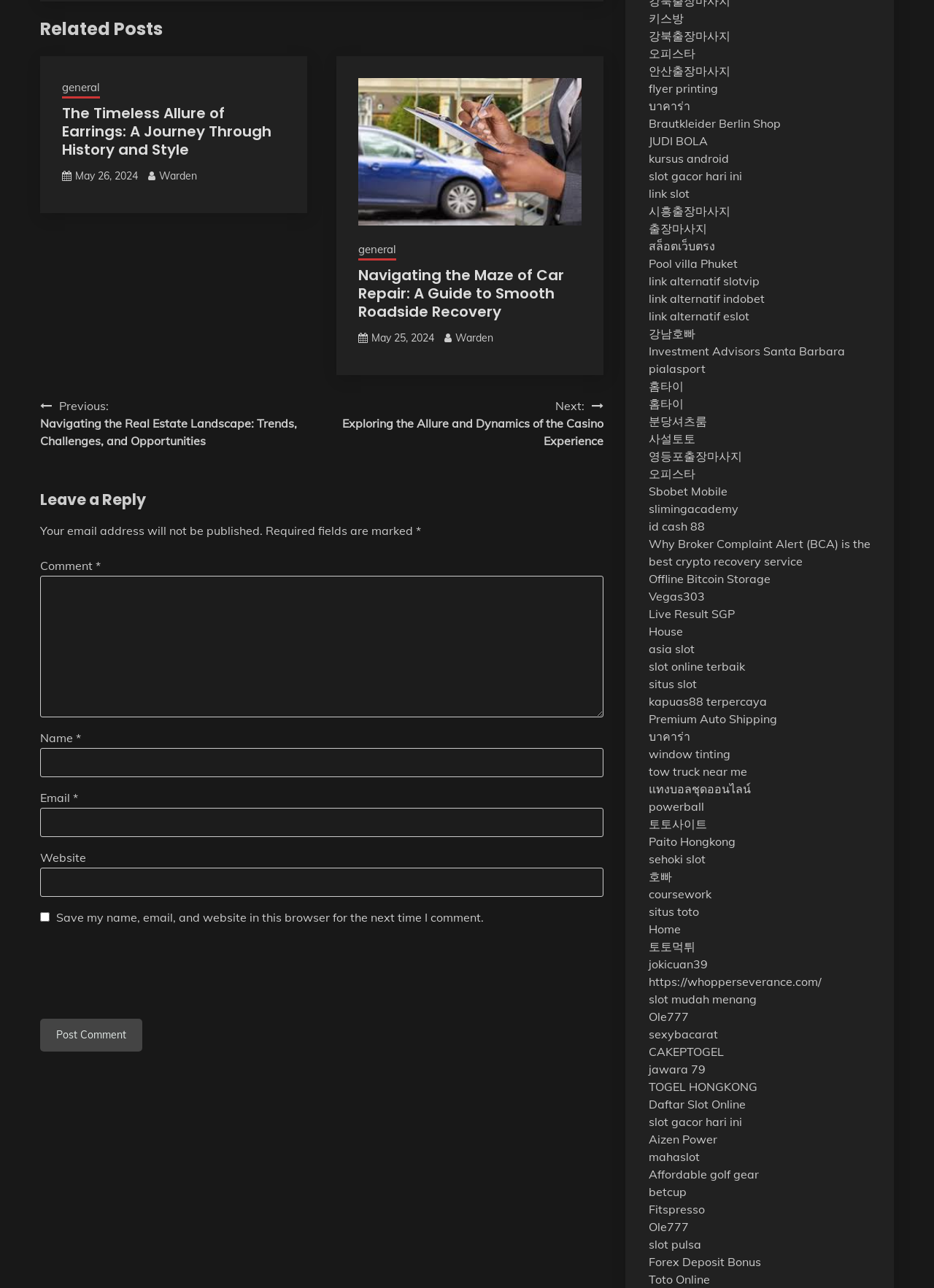How many fields are required in the comment form?
Using the information from the image, give a concise answer in one word or a short phrase.

3